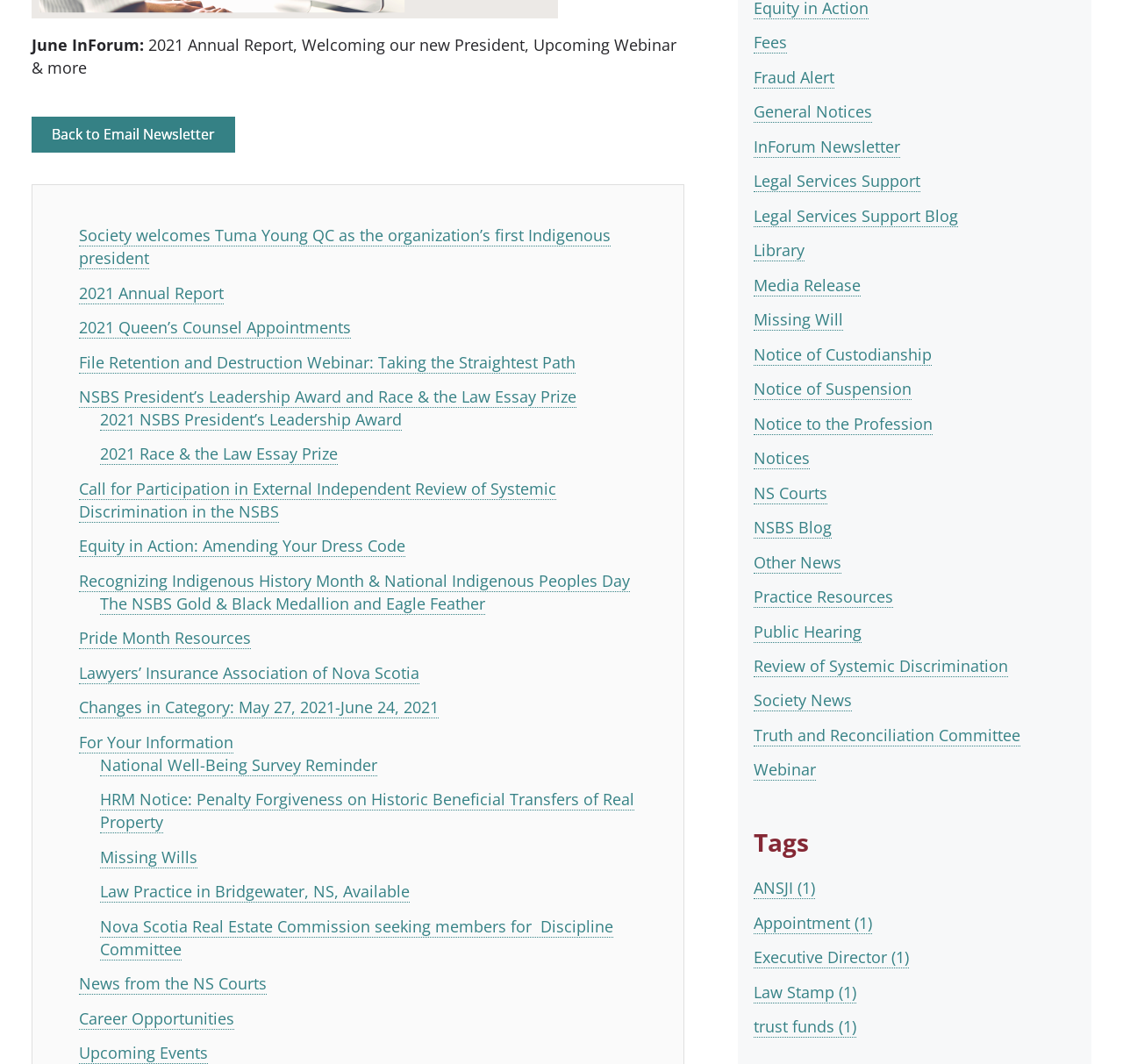Determine the bounding box coordinates for the UI element described. Format the coordinates as (top-left x, top-left y, bottom-right x, bottom-right y) and ensure all values are between 0 and 1. Element description: For Your Information

[0.071, 0.687, 0.208, 0.708]